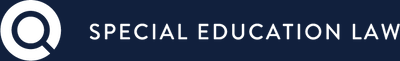List and describe all the prominent features within the image.

The image features the title "SPECIAL EDUCATION LAW" prominently displayed in bold white letters against a deep navy blue background. Accompanying the text is a stylized circular logo, which enhances the design and emphasizes the importance of the subject matter. This image serves to represent the framework and governing principles surrounding laws related to special education, specifically within the context of recent decisions and rulings highlighted in the document dated January 29, 2015. It signifies the legal aspects, rights, and responsibilities that pertain to students with disabilities and their educational institutions.